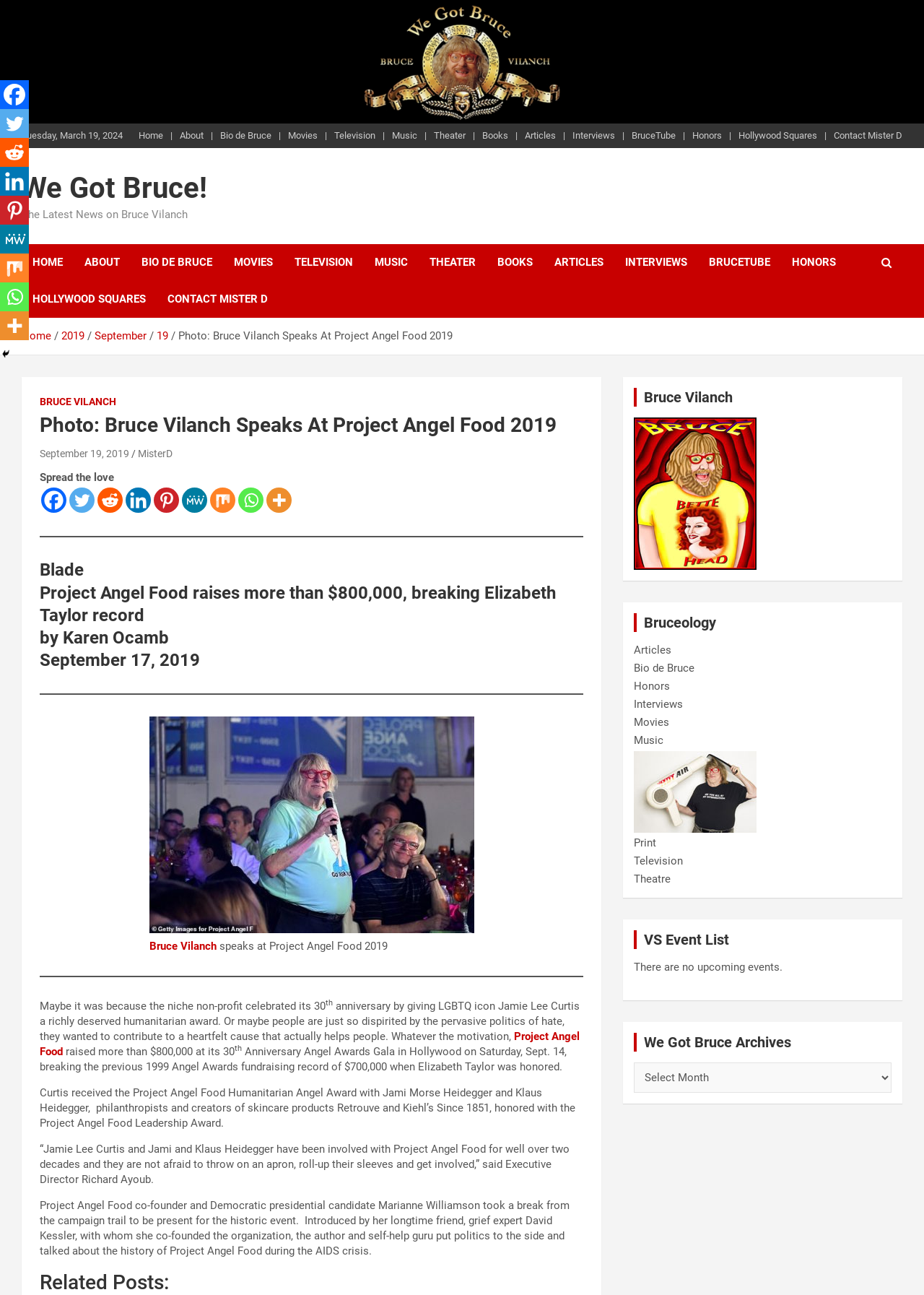Please locate the bounding box coordinates of the region I need to click to follow this instruction: "Read the article about Blade Project Angel Food".

[0.043, 0.432, 0.632, 0.519]